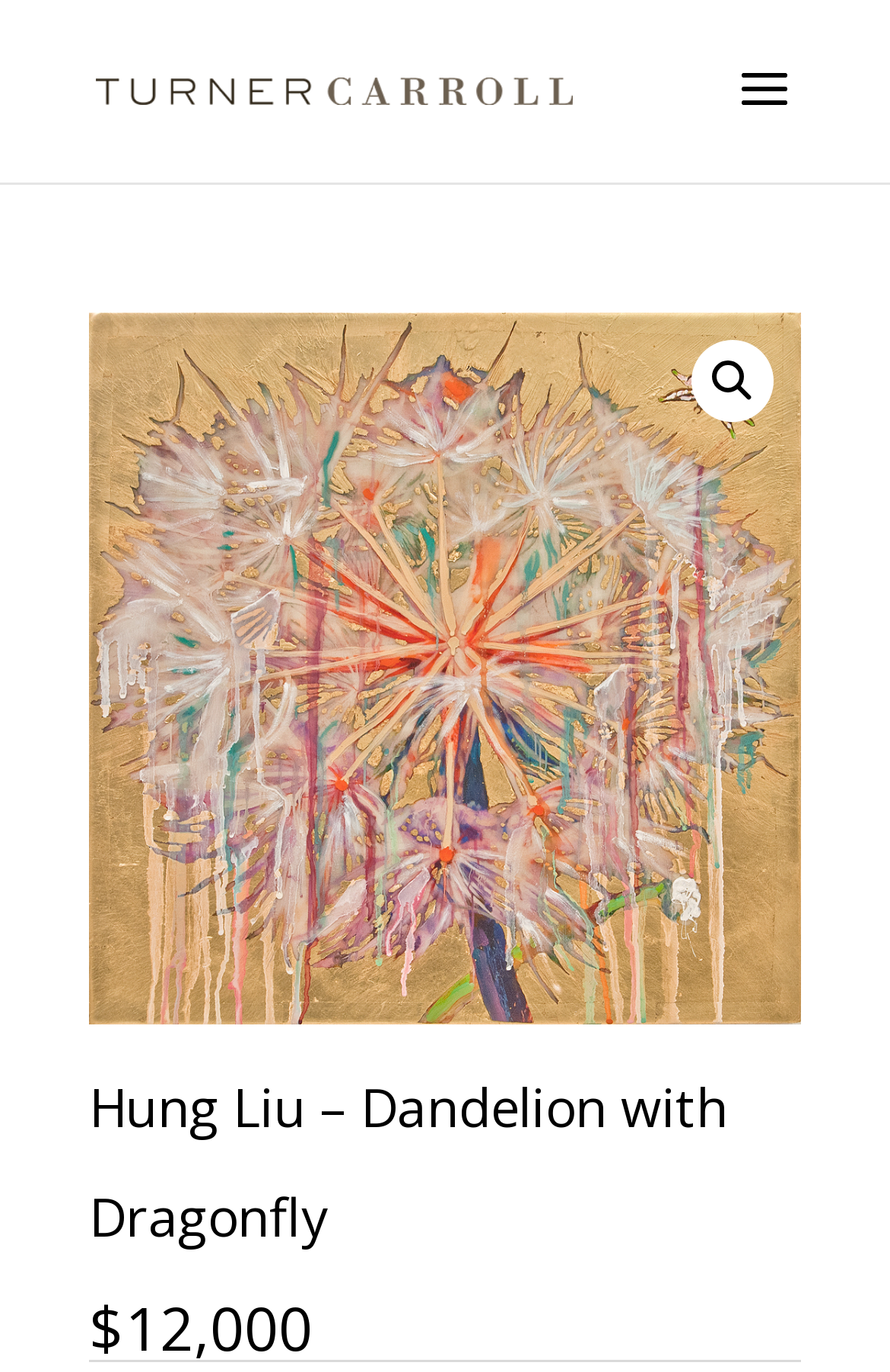What is the name of the artwork? Refer to the image and provide a one-word or short phrase answer.

Dandelion with Dragonfly